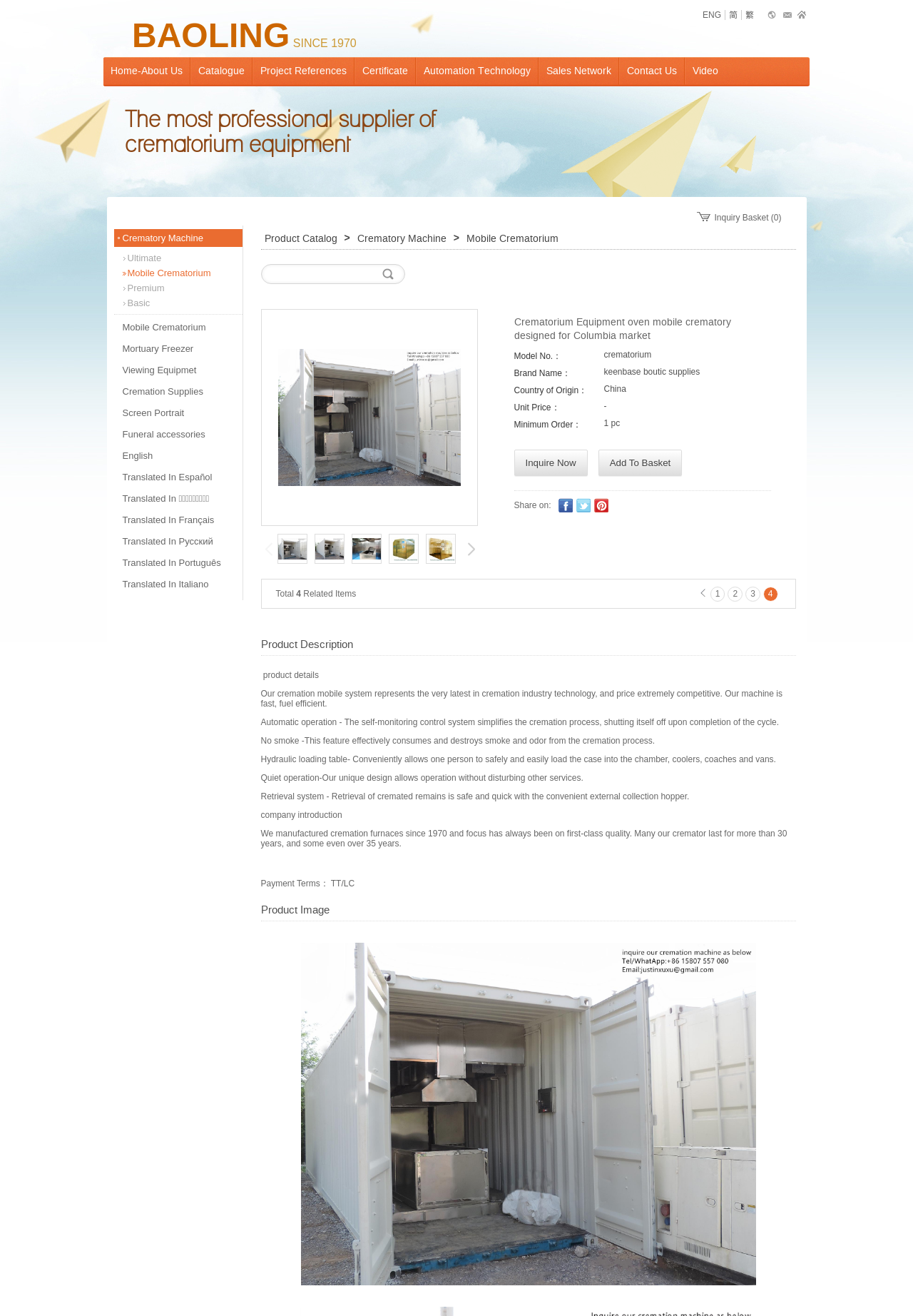Provide the bounding box for the UI element matching this description: "3".

[0.817, 0.446, 0.833, 0.457]